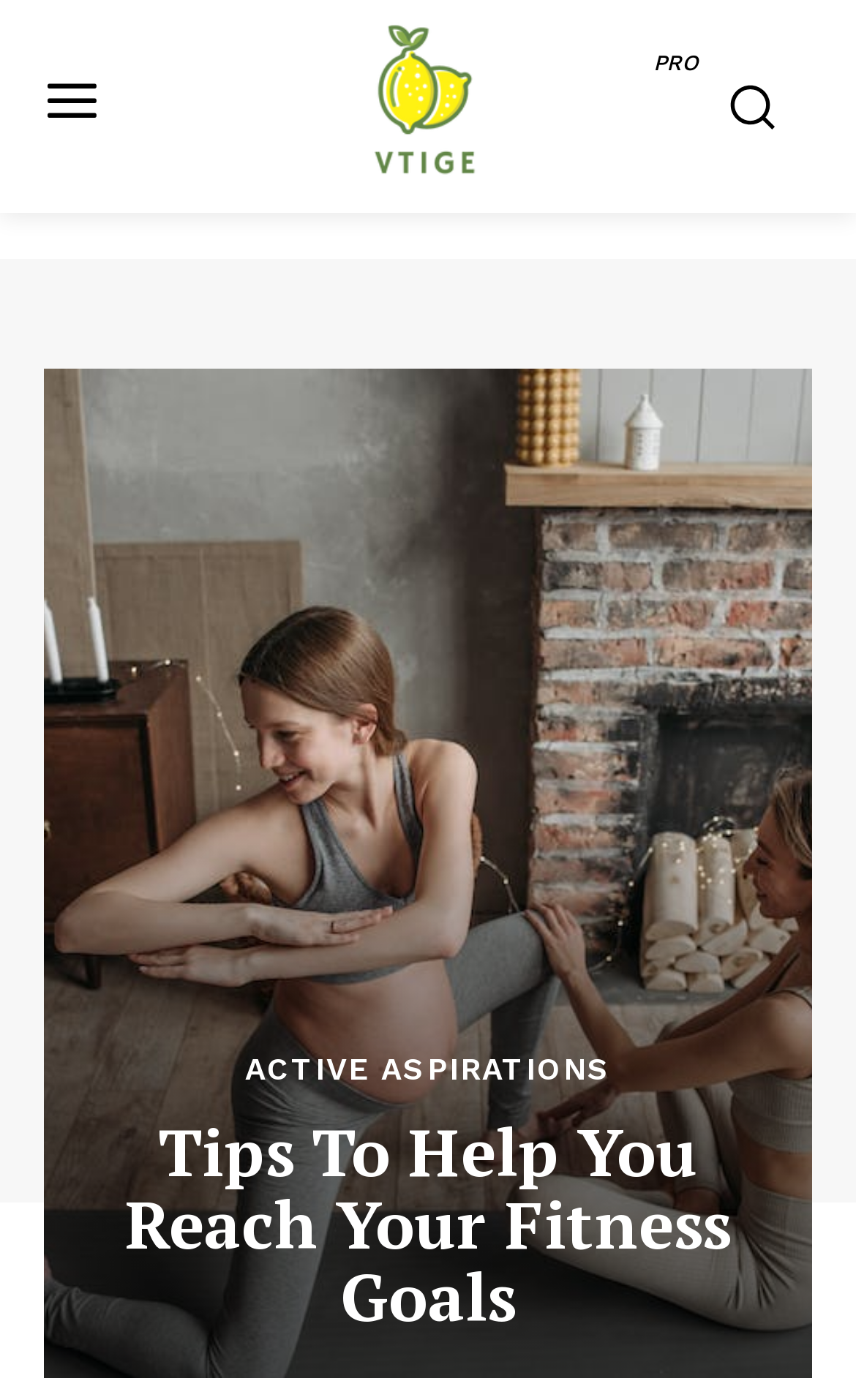Determine the bounding box coordinates for the UI element with the following description: "Subscribe Now". The coordinates should be four float numbers between 0 and 1, represented as [left, top, right, bottom].

[0.322, 0.568, 0.678, 0.625]